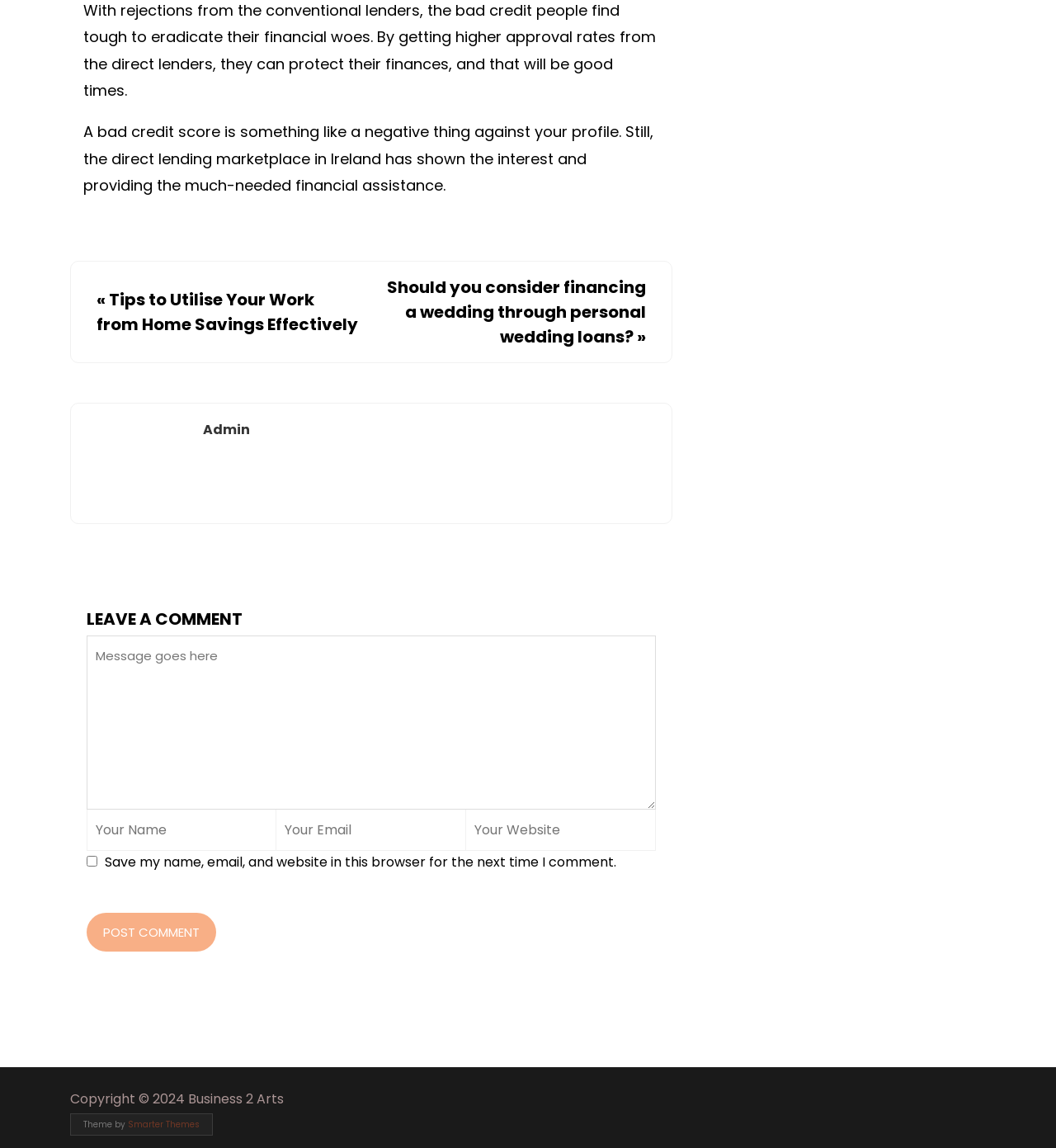Please study the image and answer the question comprehensively:
What is the name of the theme provider?

The StaticText 'Theme by' is followed by a link 'Smarter Themes', which indicates that Smarter Themes is the provider of the theme used on this webpage.